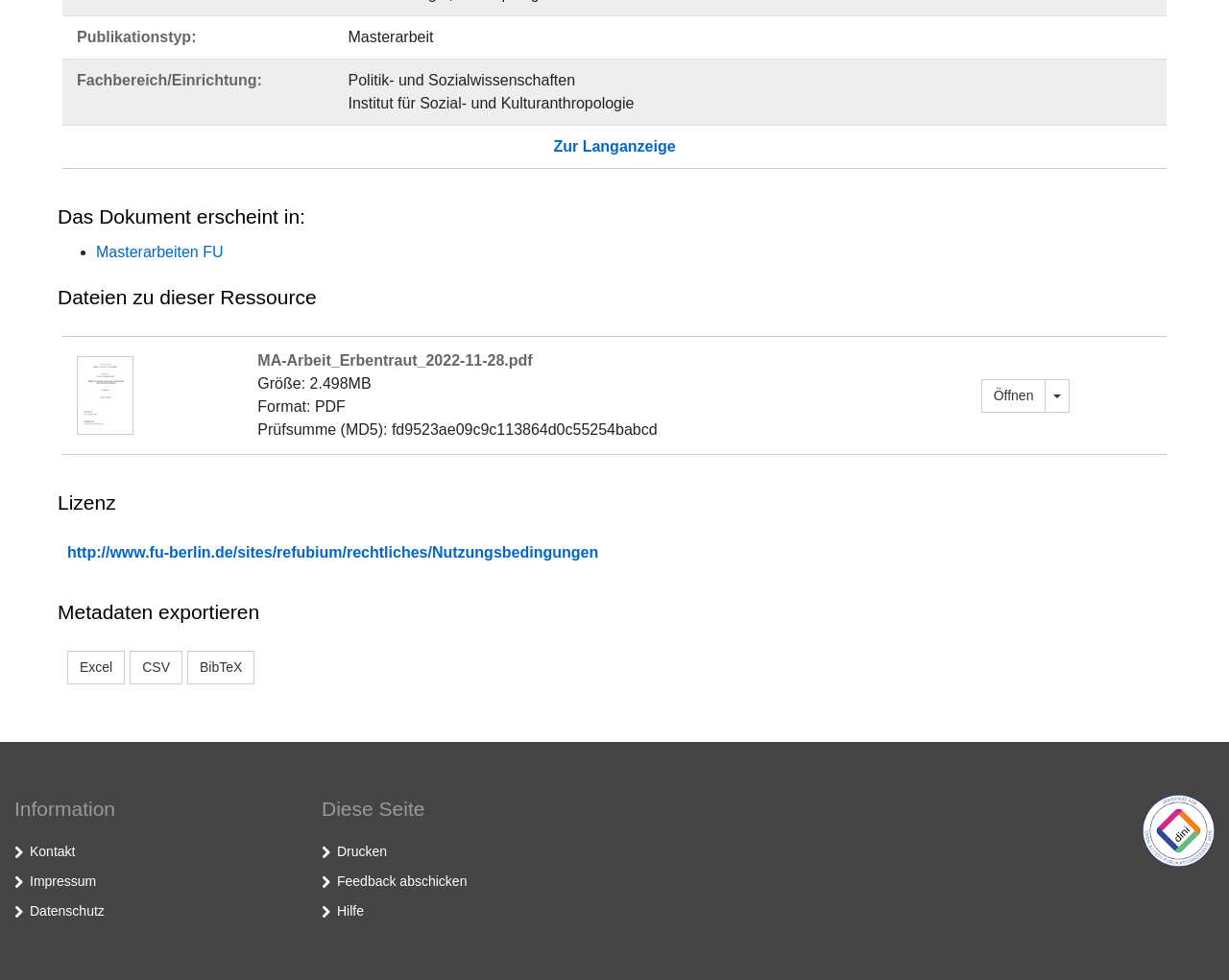Can you show the bounding box coordinates of the region to click on to complete the task described in the instruction: "Print this page"?

[0.274, 0.861, 0.315, 0.877]